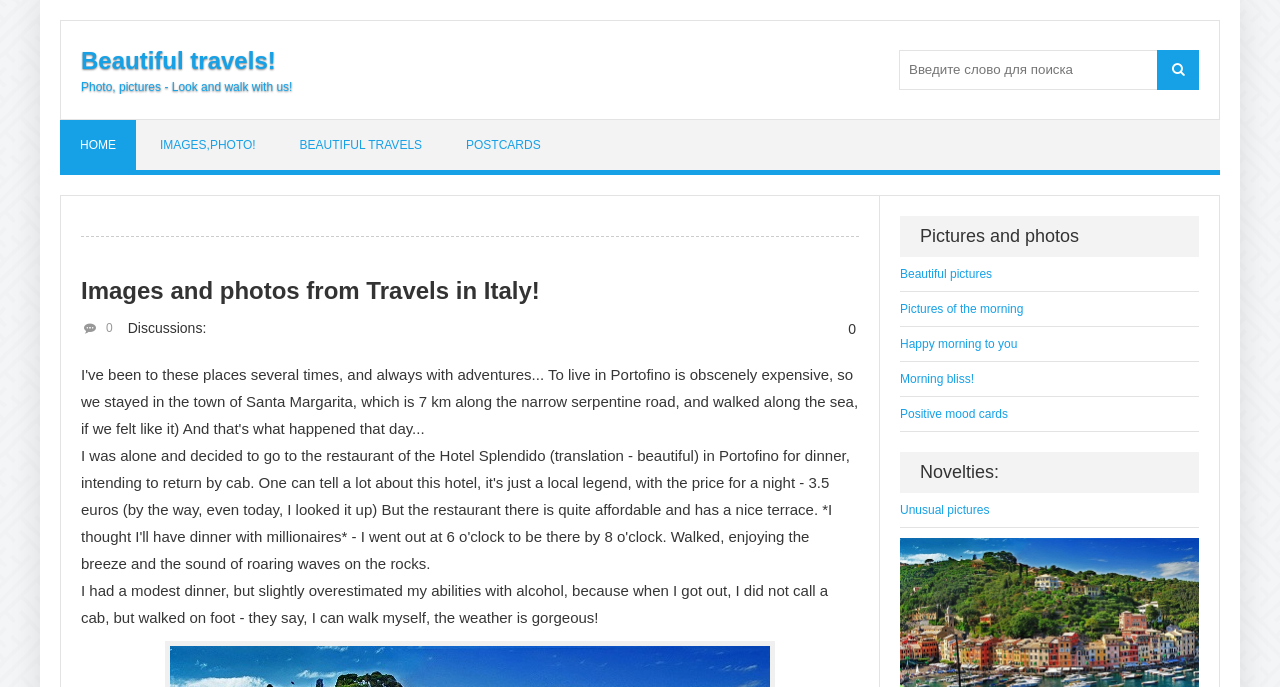Determine the webpage's heading and output its text content.

Images and photos from Travels in Italy!